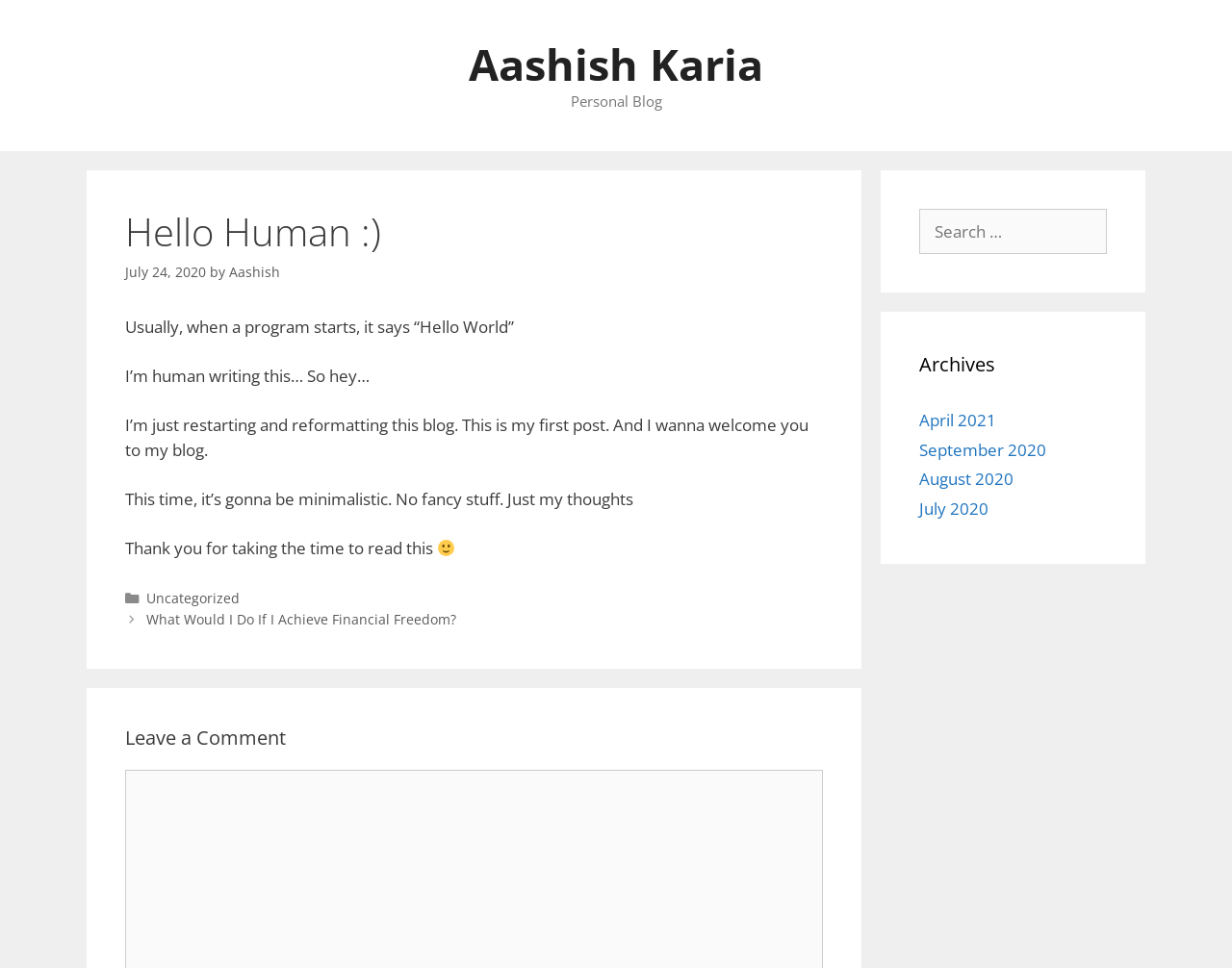Determine the bounding box coordinates of the region to click in order to accomplish the following instruction: "leave a comment". Provide the coordinates as four float numbers between 0 and 1, specifically [left, top, right, bottom].

[0.102, 0.75, 0.668, 0.775]